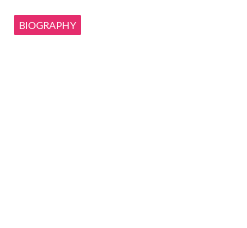Is Sushma Andhare a public figure?
Look at the screenshot and give a one-word or phrase answer.

Yes